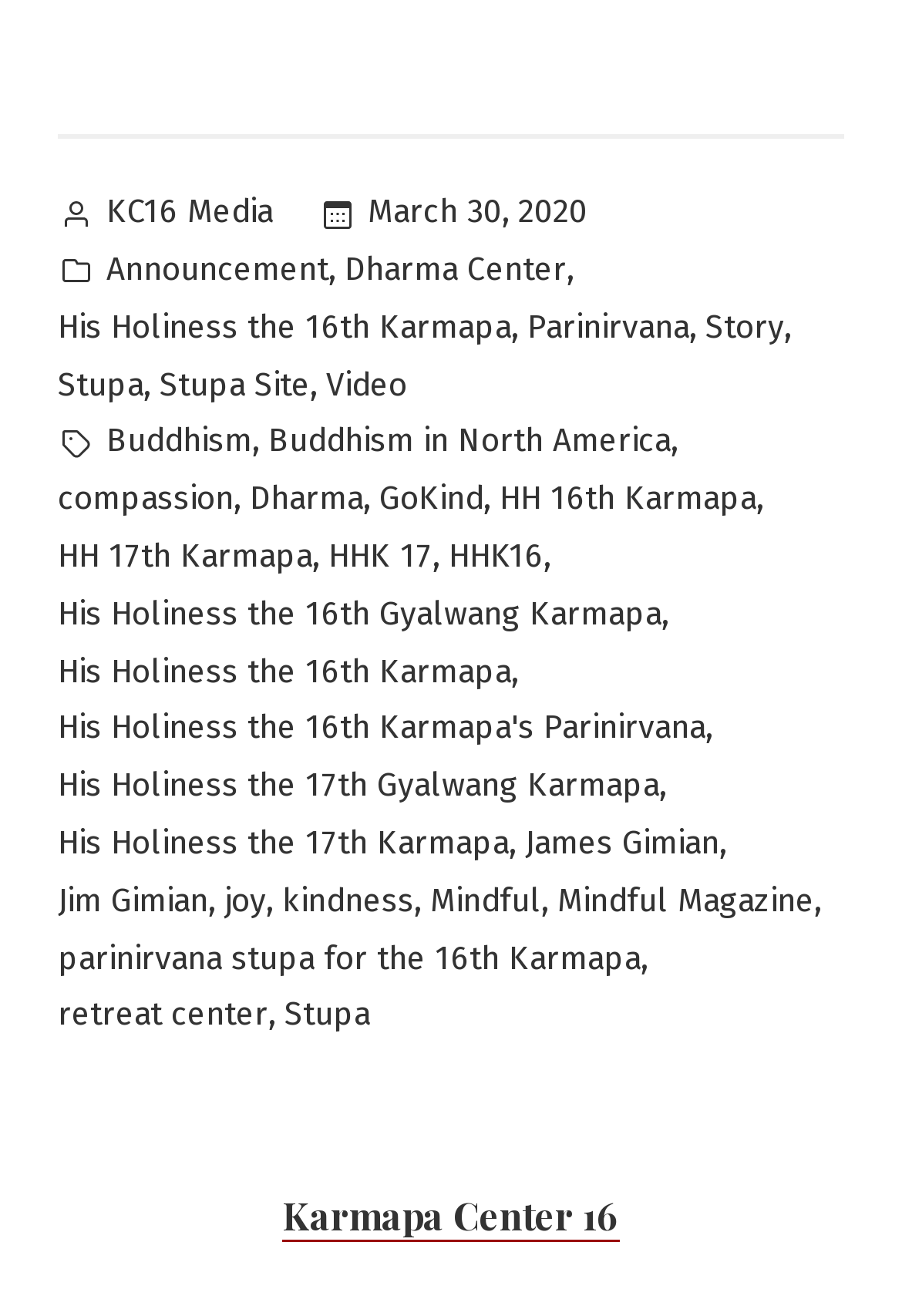Could you specify the bounding box coordinates for the clickable section to complete the following instruction: "View the post dated March 30, 2020"?

[0.408, 0.141, 0.651, 0.185]